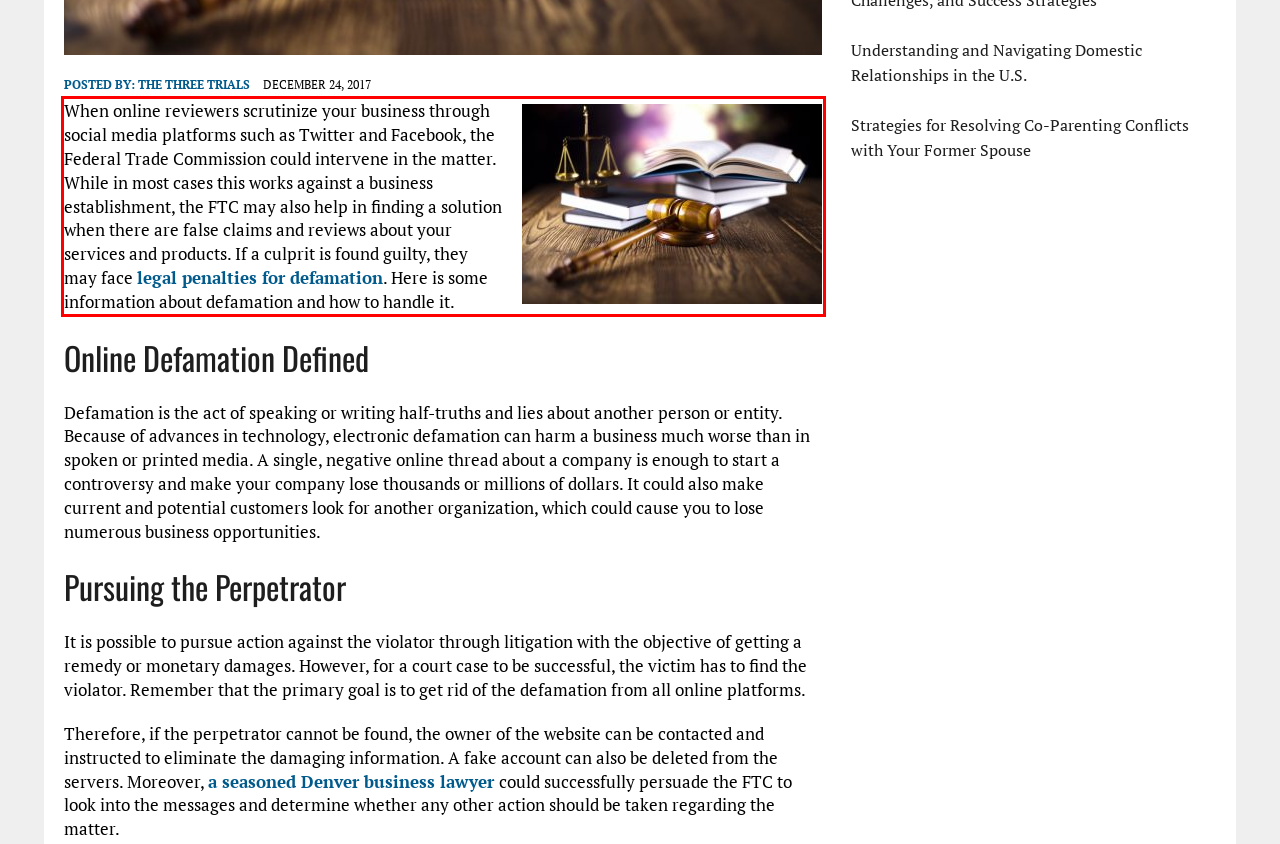You are given a webpage screenshot with a red bounding box around a UI element. Extract and generate the text inside this red bounding box.

When online reviewers scrutinize your business through social media platforms such as Twitter and Facebook, the Federal Trade Commission could intervene in the matter. While in most cases this works against a business establishment, the FTC may also help in finding a solution when there are false claims and reviews about your services and products. If a culprit is found guilty, they may face legal penalties for defamation. Here is some information about defamation and how to handle it.